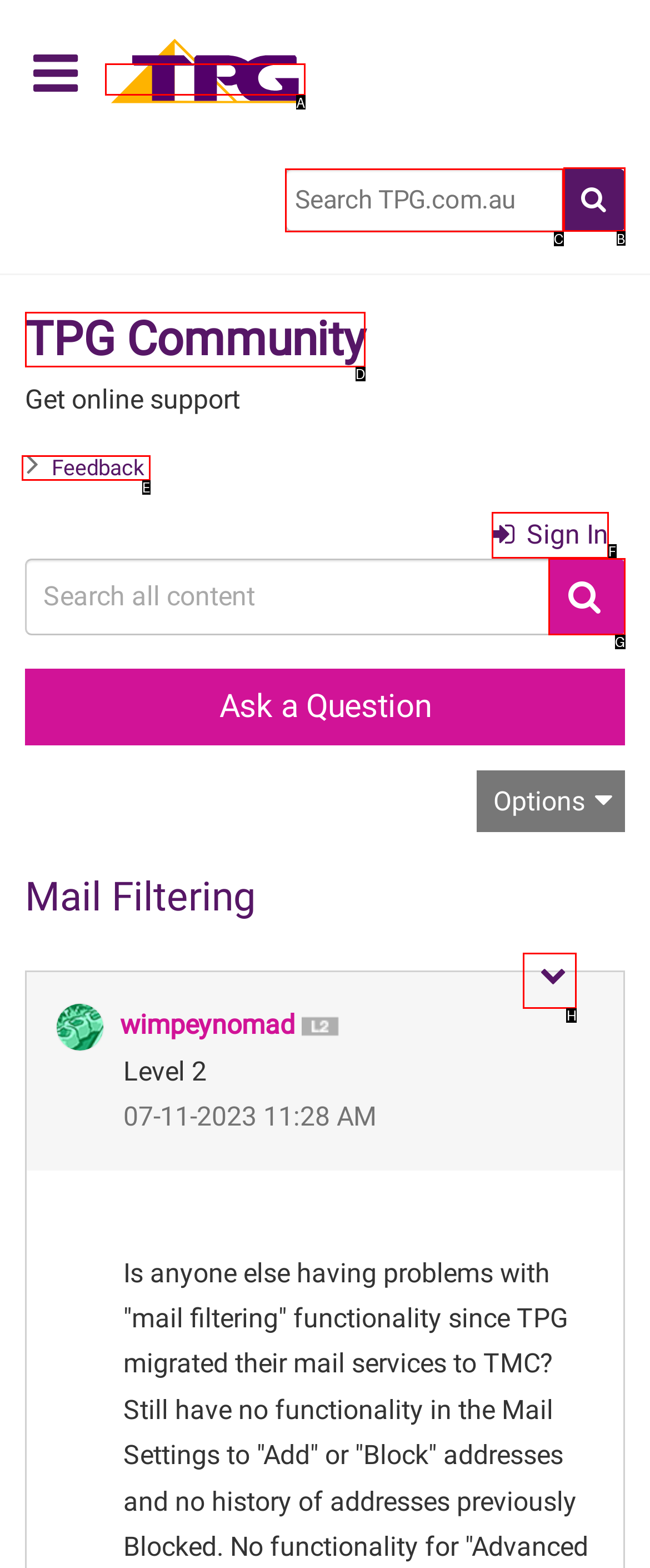Select the option that aligns with the description: name="submitContext" value="Search"
Respond with the letter of the correct choice from the given options.

G